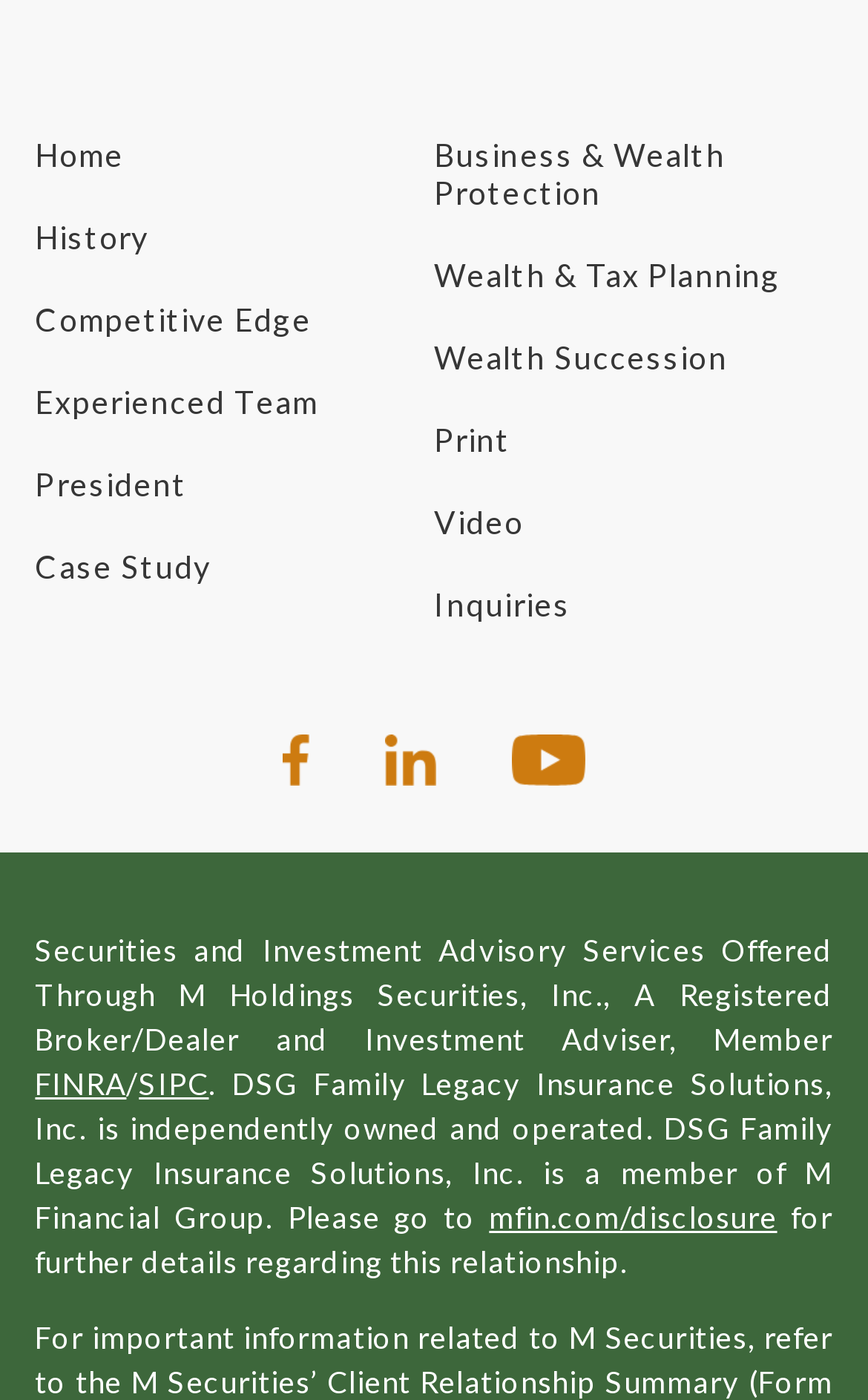Find and indicate the bounding box coordinates of the region you should select to follow the given instruction: "Click on Home".

[0.041, 0.097, 0.143, 0.124]